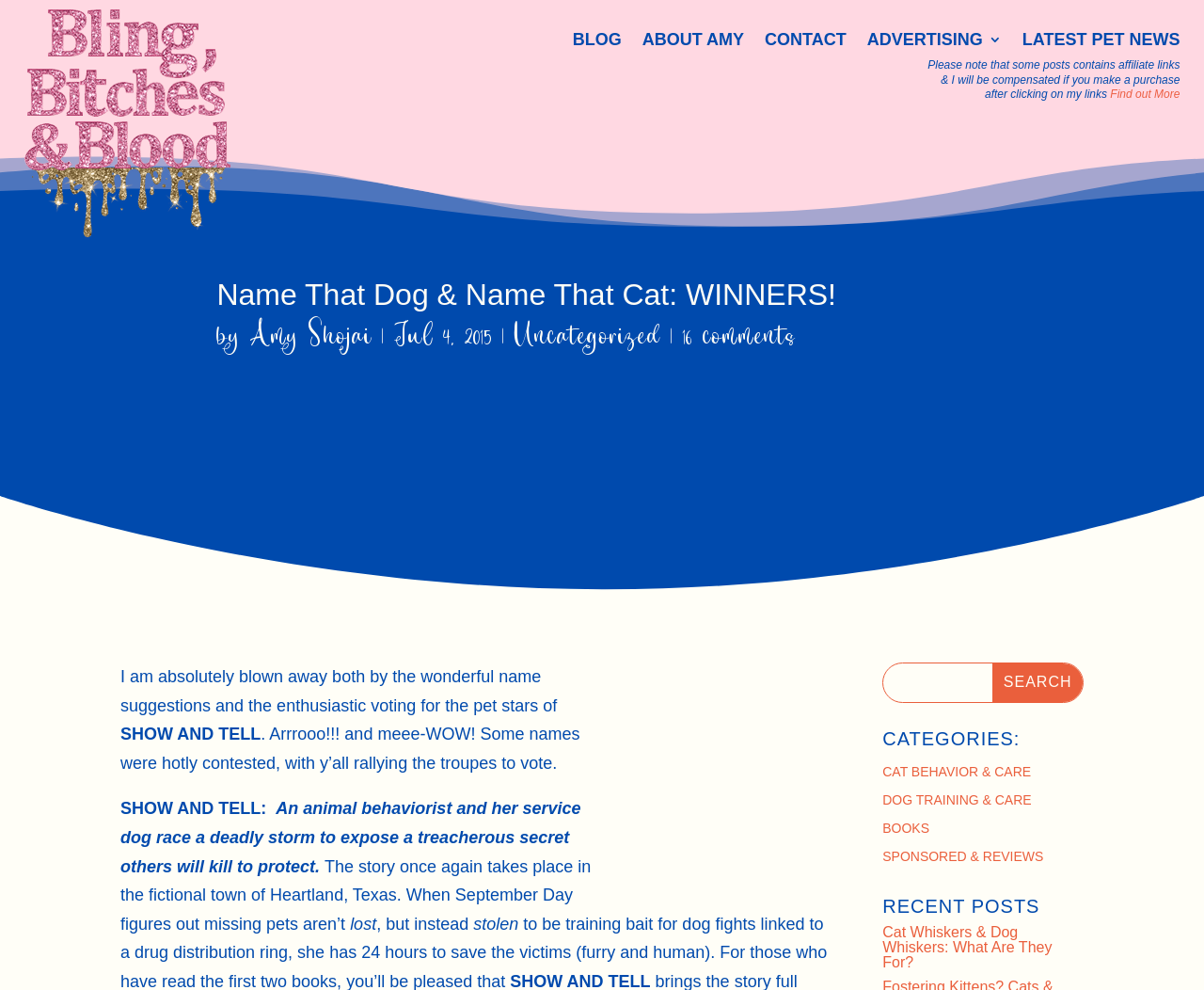What is the author of the post 'Name That Dog & Name That Cat: WINNERS!'?
Answer the question with a single word or phrase, referring to the image.

Amy Shojai